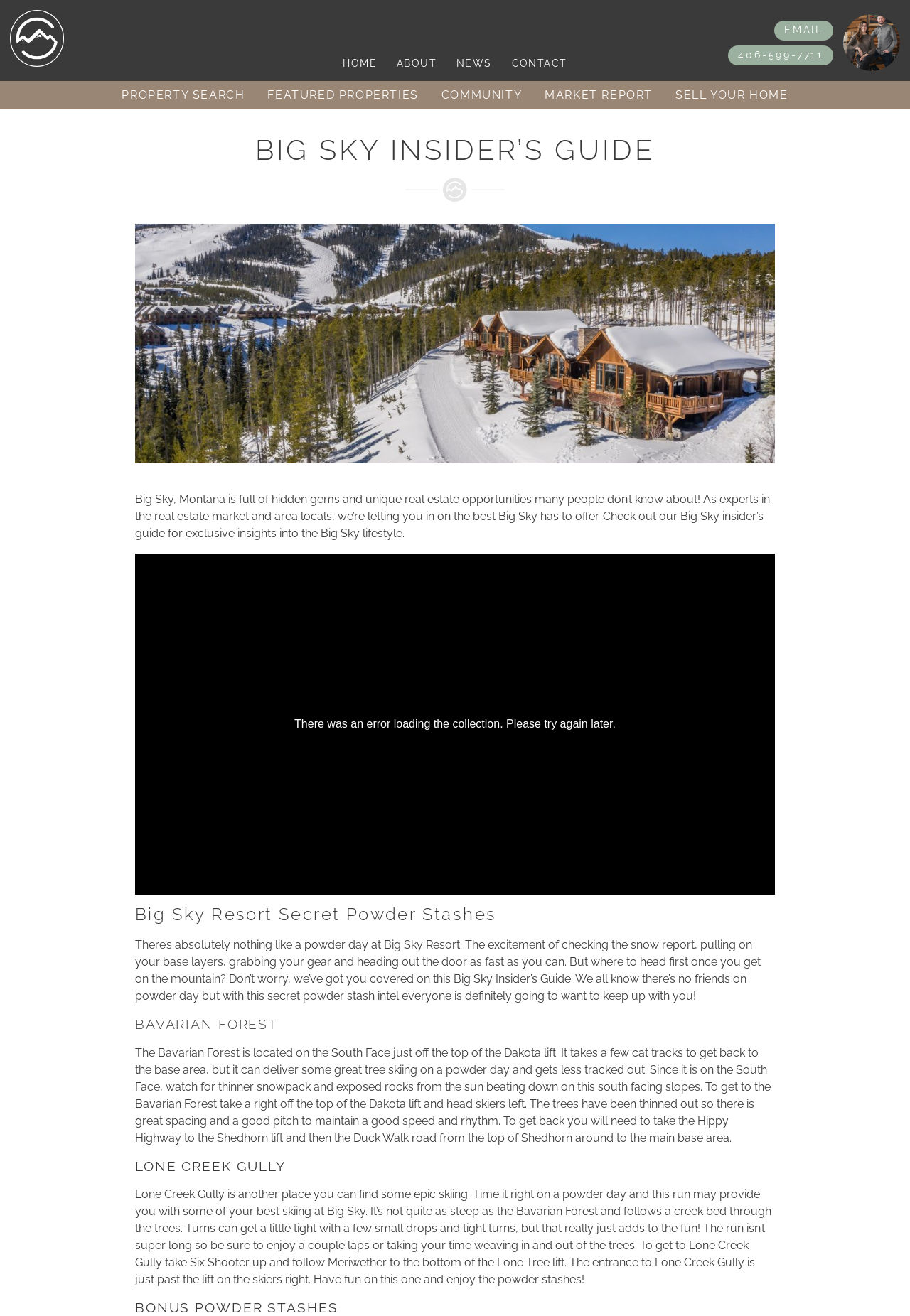Identify and extract the heading text of the webpage.

BIG SKY INSIDER’S GUIDE